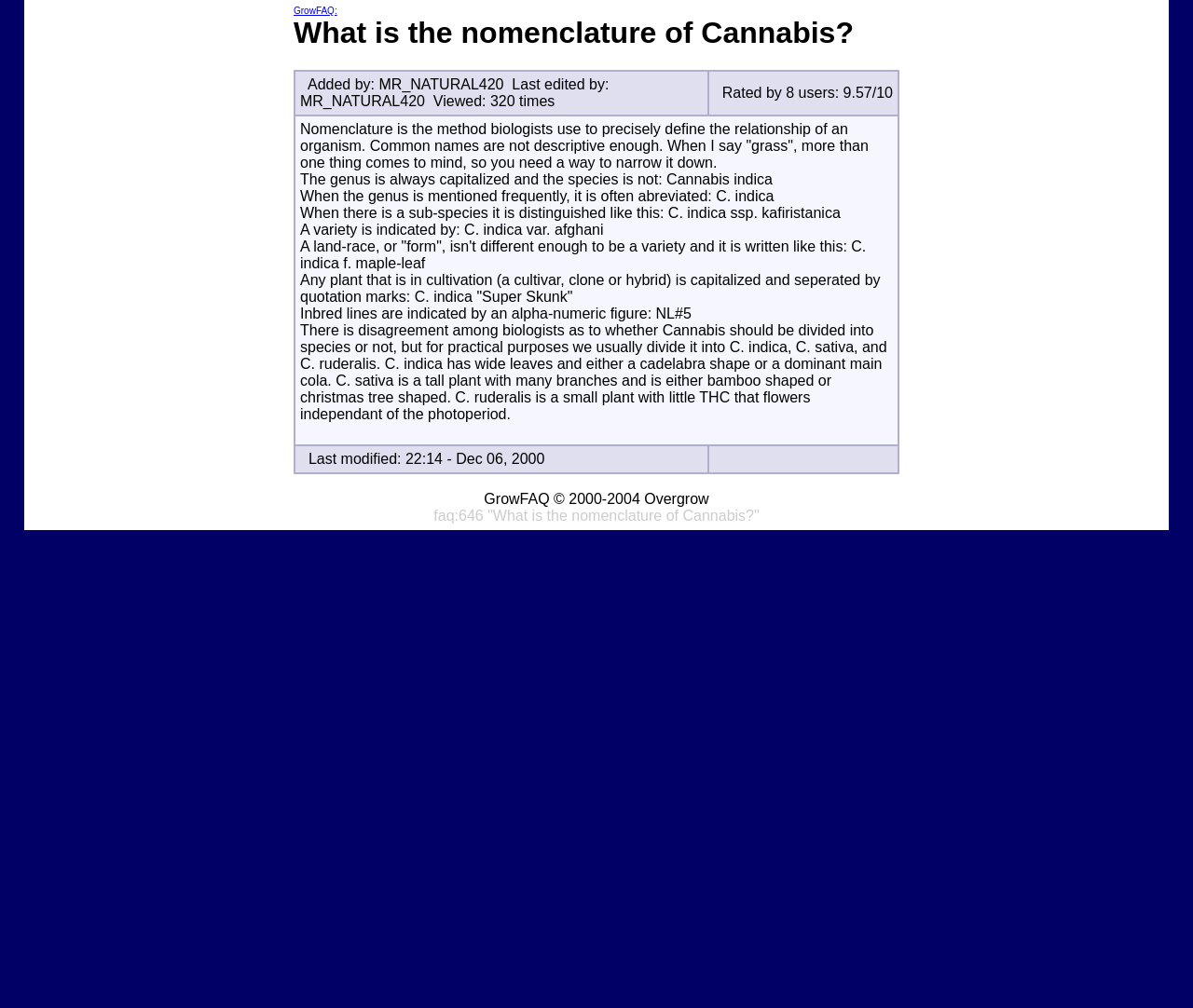Please extract the webpage's main title and generate its text content.

What is the nomenclature of Cannabis?